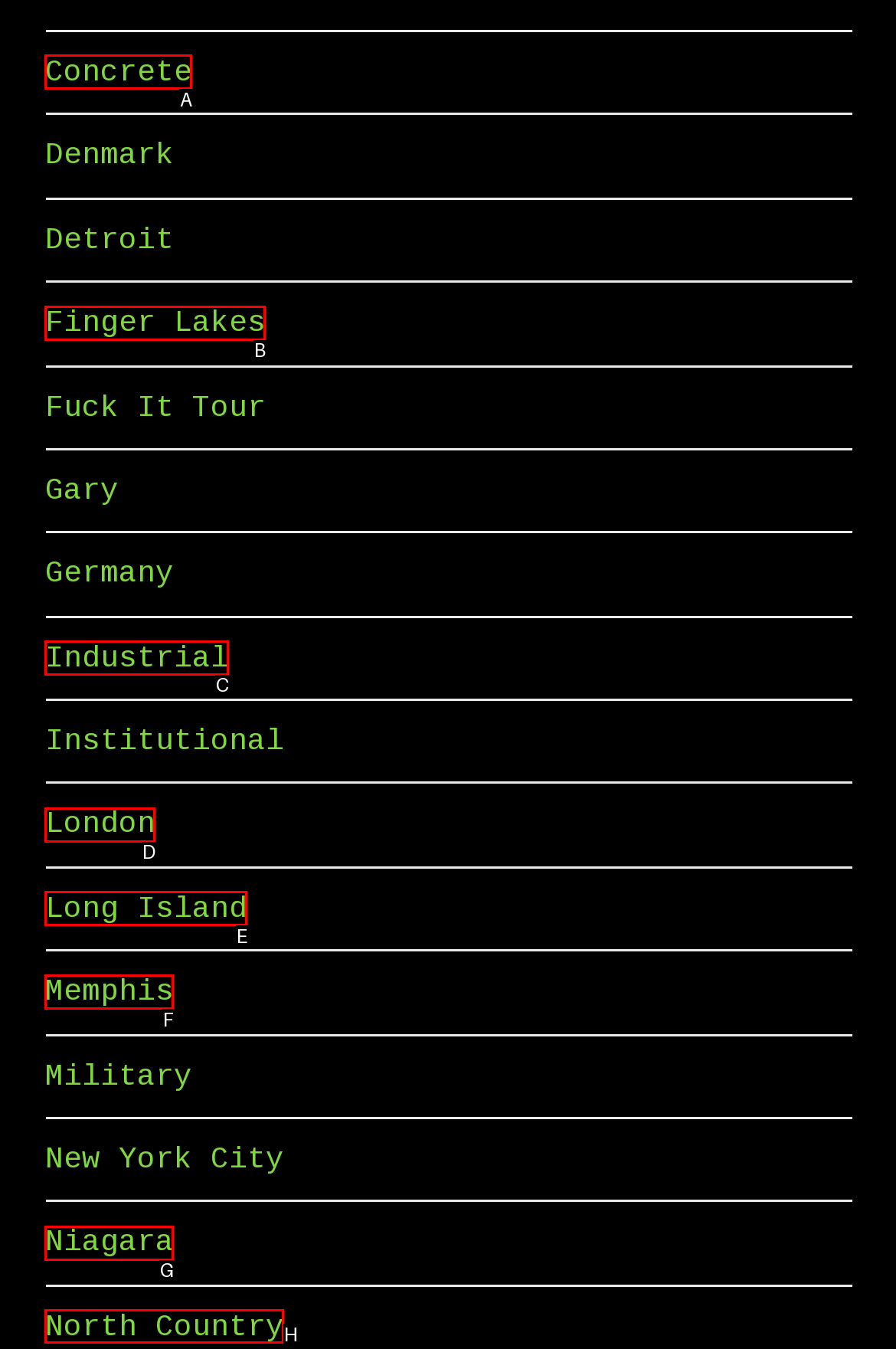Determine which HTML element to click to execute the following task: discover North Country Answer with the letter of the selected option.

H